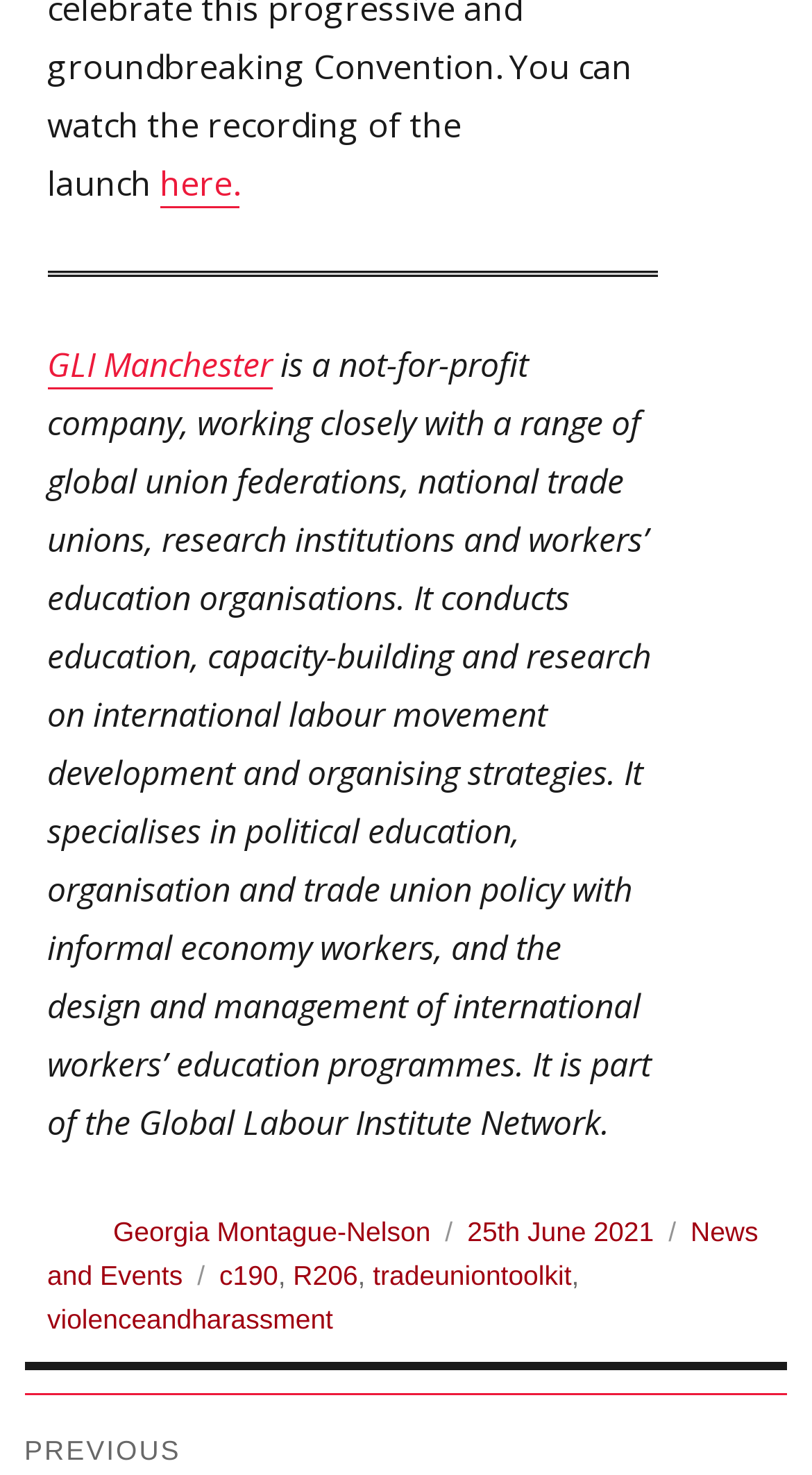Identify the bounding box of the HTML element described here: "News and Events". Provide the coordinates as four float numbers between 0 and 1: [left, top, right, bottom].

[0.058, 0.824, 0.934, 0.875]